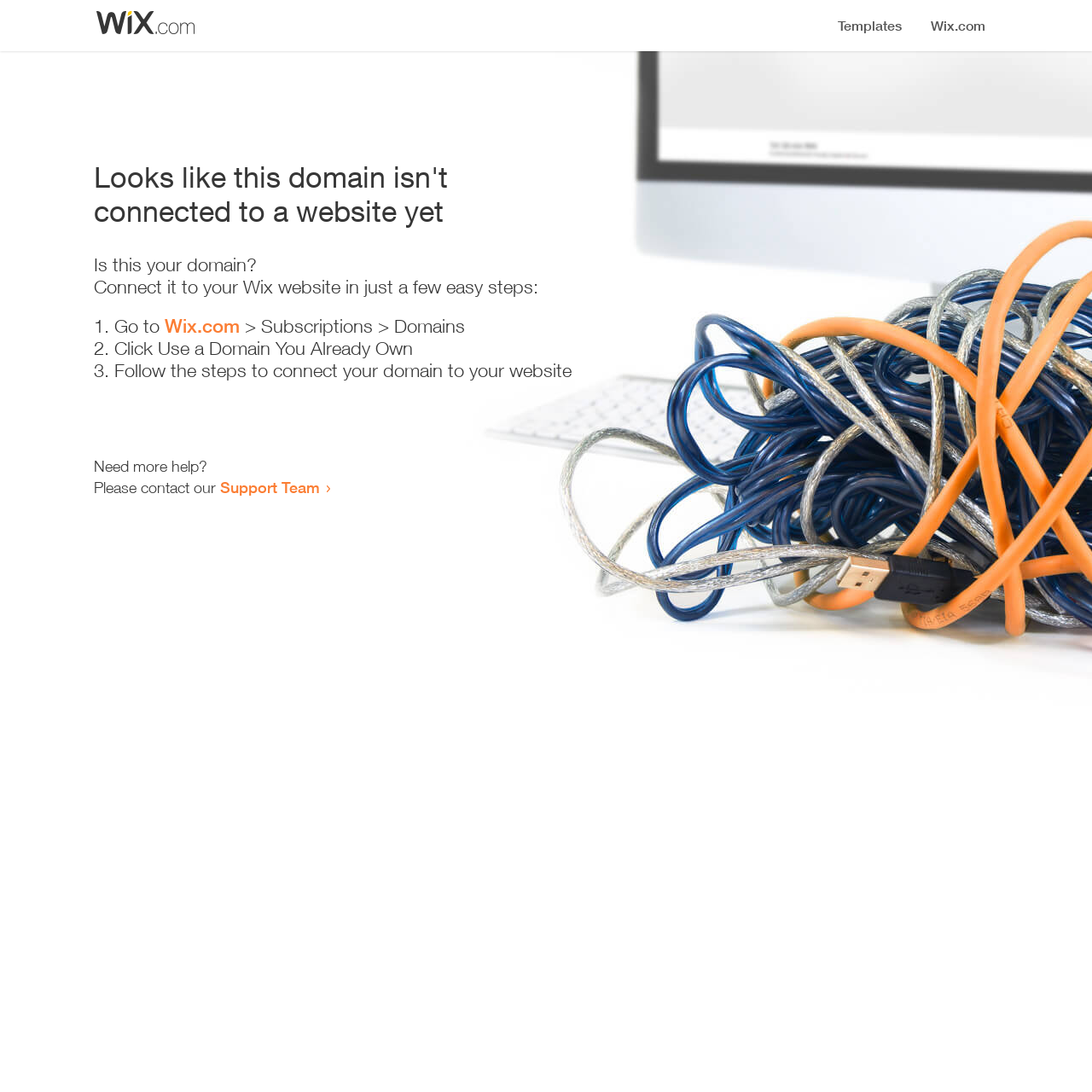Create a detailed narrative describing the layout and content of the webpage.

The webpage appears to be an error page, indicating that a domain is not connected to a website yet. At the top, there is a small image, followed by a heading that states the error message. Below the heading, there is a series of instructions to connect the domain to a Wix website. The instructions are presented in a step-by-step format, with three numbered list items. Each list item contains a brief description of the action to take, with a link to Wix.com in the first step. 

To the right of the instructions, there is a small section that offers additional help, with a link to the Support Team. The overall layout is simple and easy to follow, with clear headings and concise text.